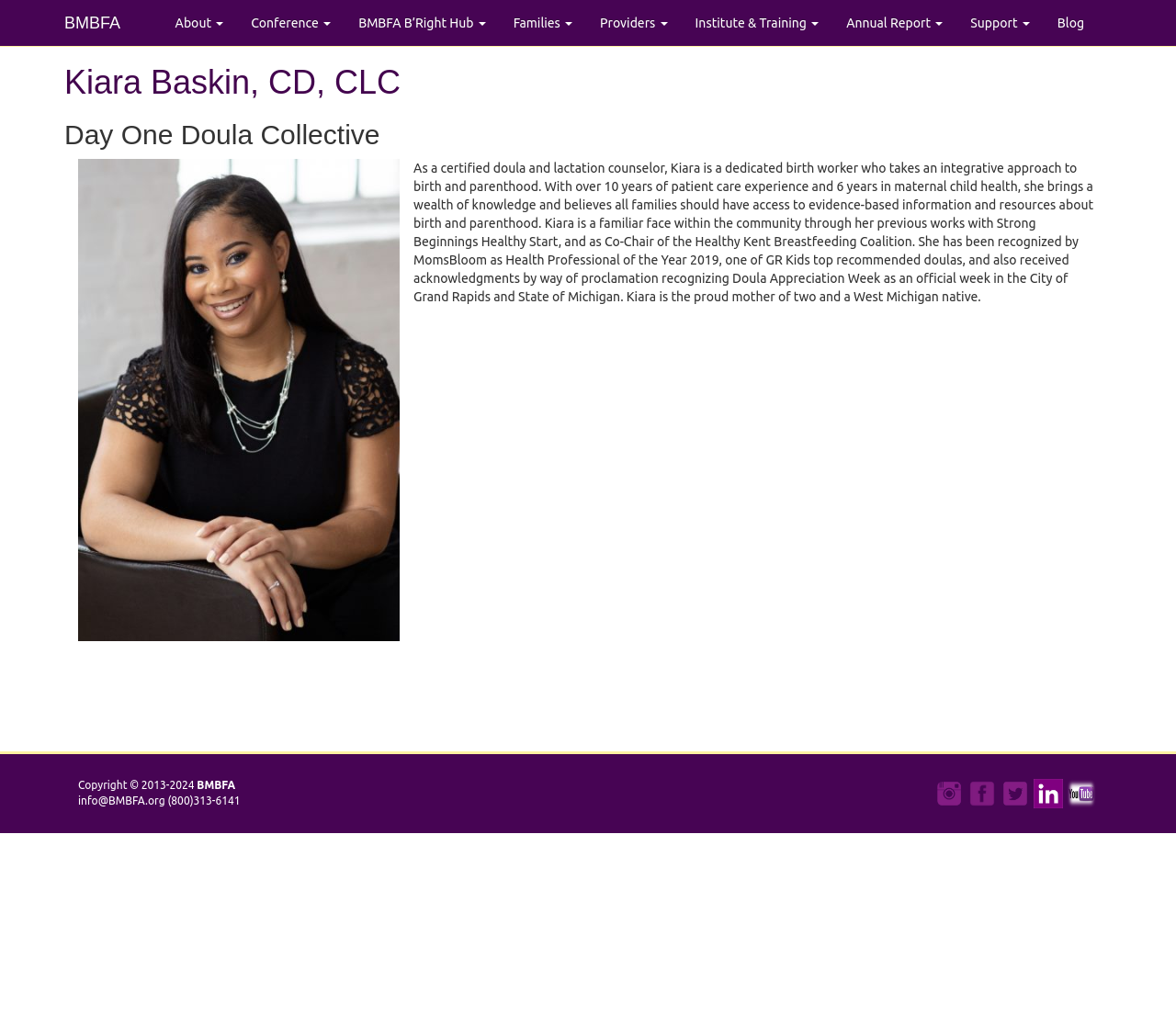Please identify the bounding box coordinates of the clickable region that I should interact with to perform the following instruction: "Contact BMBFA via email". The coordinates should be expressed as four float numbers between 0 and 1, i.e., [left, top, right, bottom].

[0.066, 0.774, 0.14, 0.786]